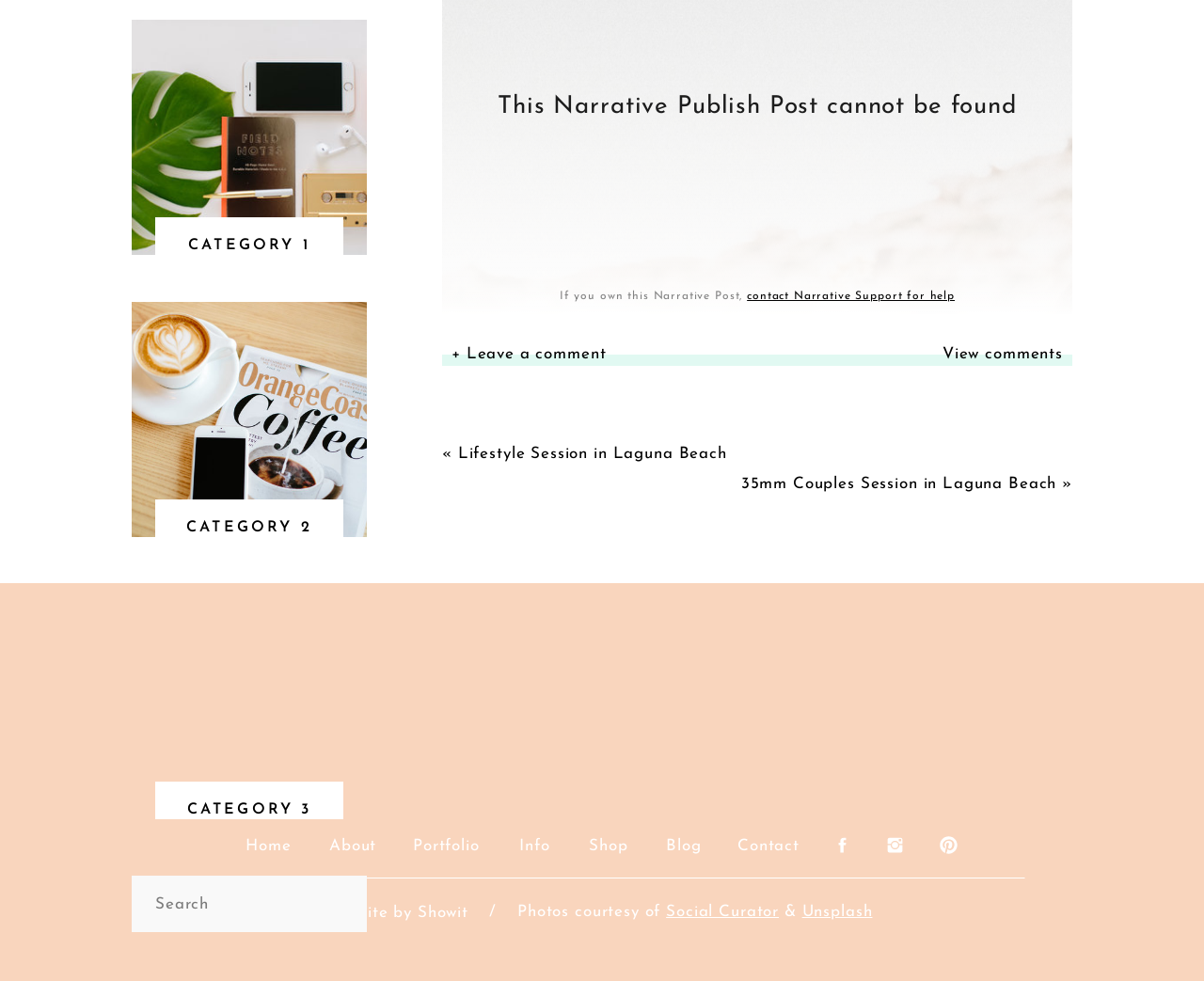How many images are on the webpage?
Please respond to the question with a detailed and informative answer.

There are 7 images on the webpage, including the post image, the category images, and the social media icons. These images are scattered throughout the webpage, with some being part of the post content and others being part of the website's navigation.